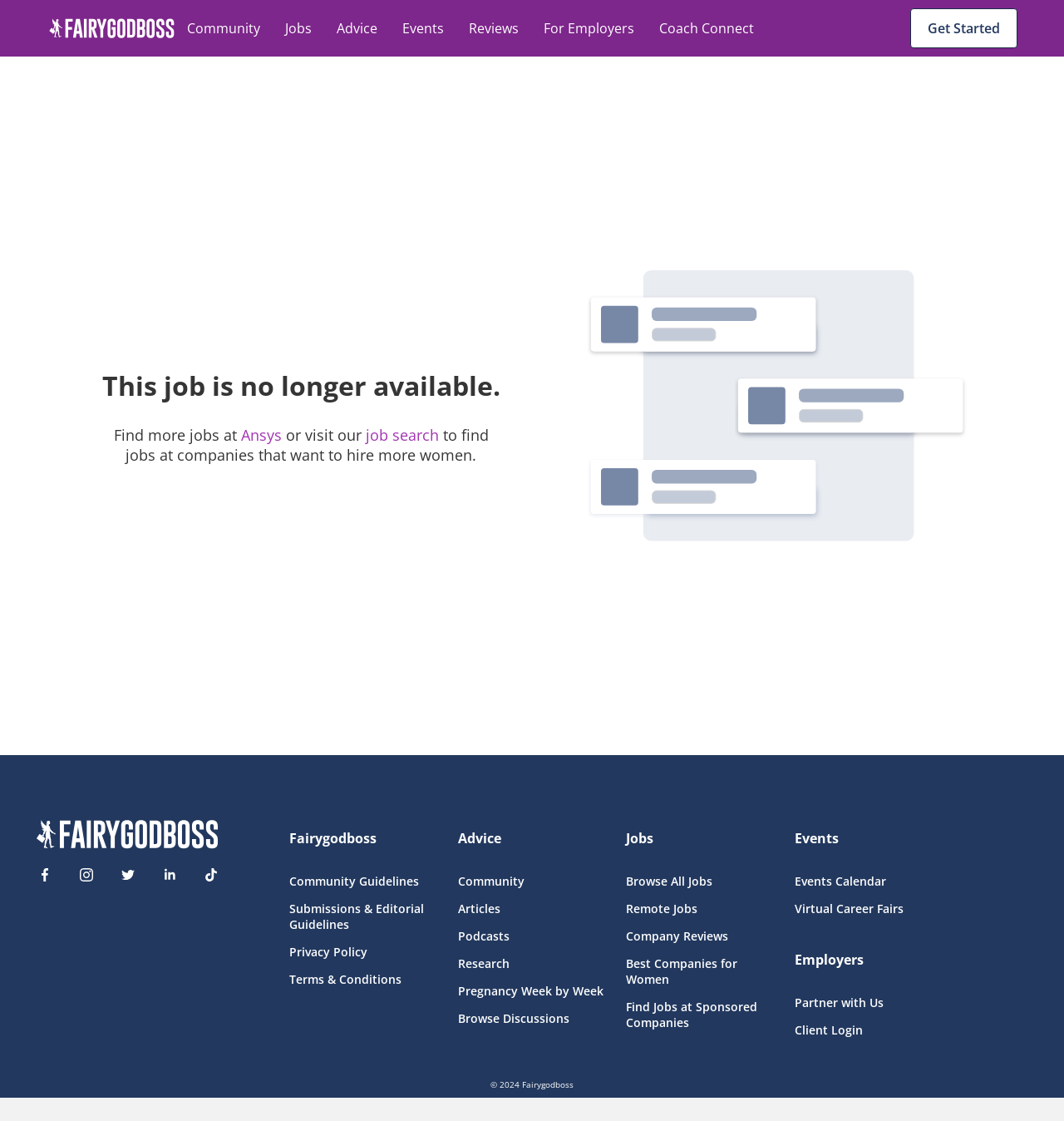What is the purpose of the 'Get Started' button?
Could you answer the question with a detailed and thorough explanation?

The 'Get Started' button is prominently displayed on the webpage, suggesting that it is a call-to-action to encourage users to start their job search. The surrounding links and content also support this conclusion.